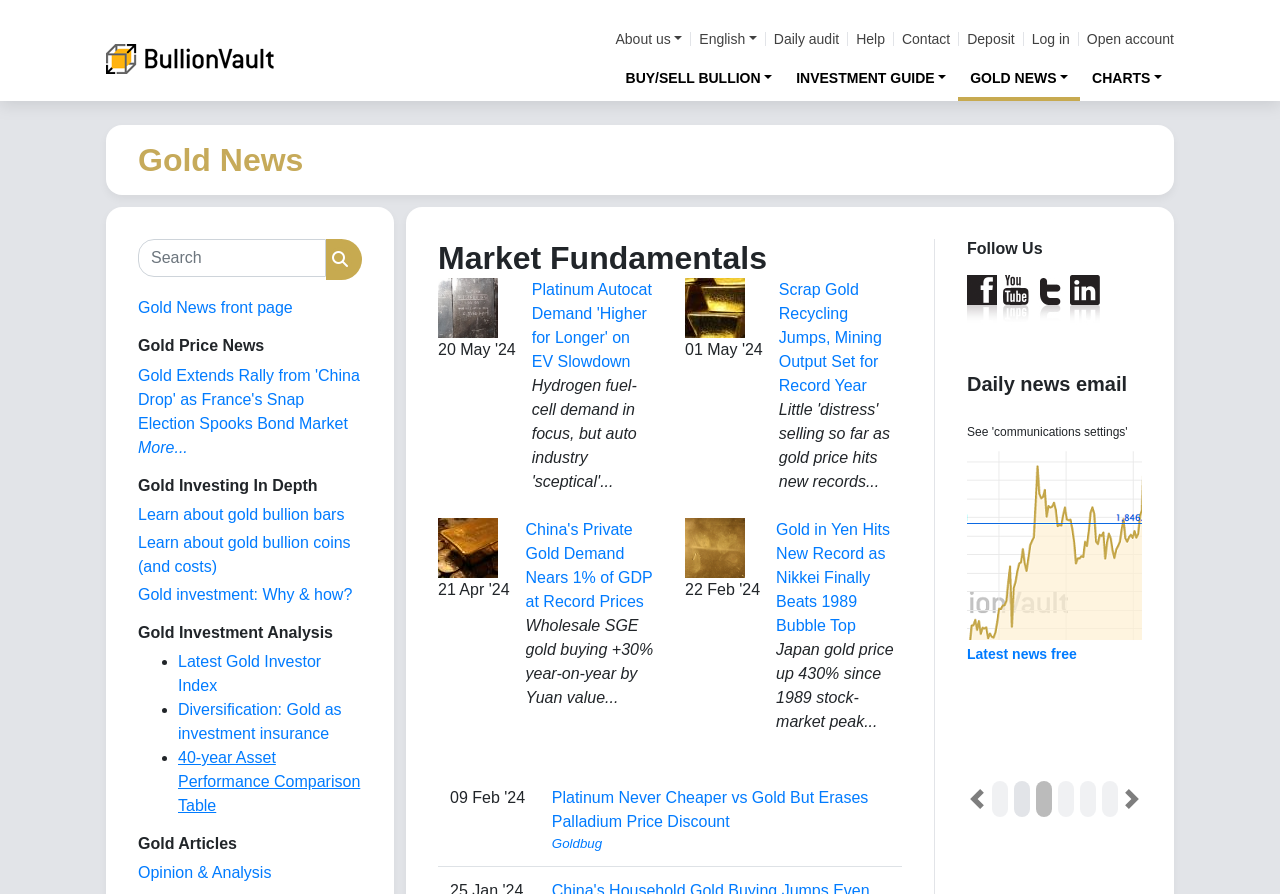Determine the bounding box for the UI element described here: "alt="Youtube"".

[0.782, 0.326, 0.806, 0.345]